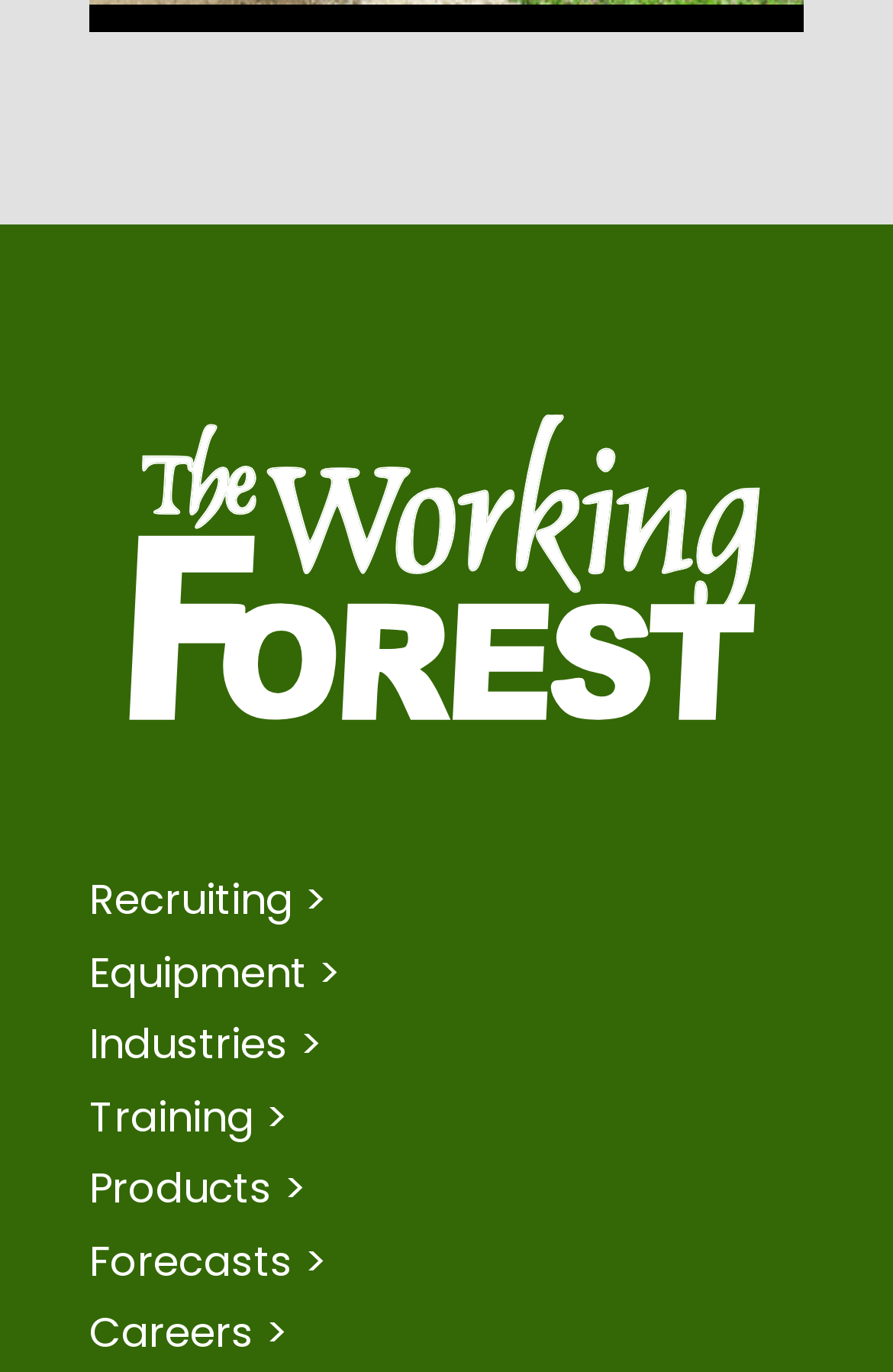How many main categories are there?
Give a one-word or short-phrase answer derived from the screenshot.

7